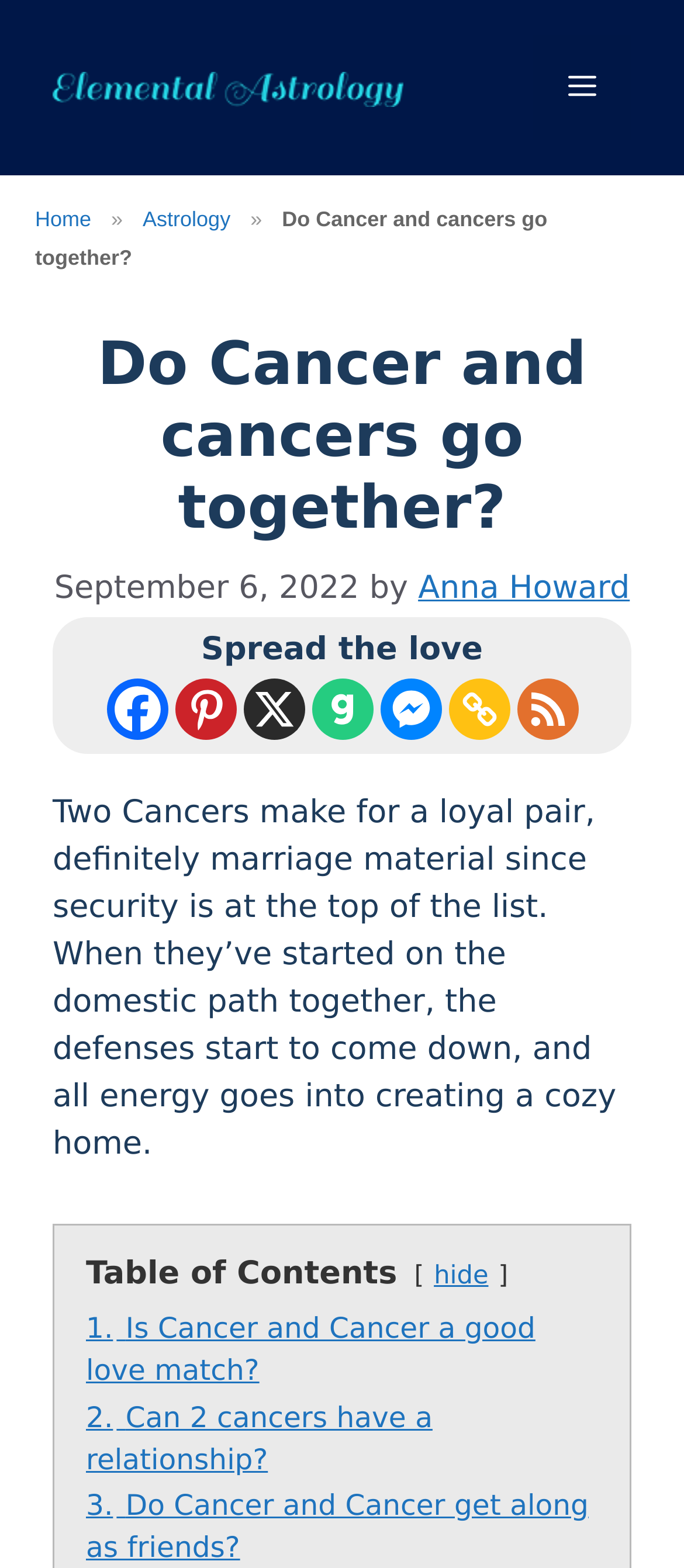Find the bounding box coordinates of the element I should click to carry out the following instruction: "Share on Facebook".

[0.155, 0.807, 0.245, 0.846]